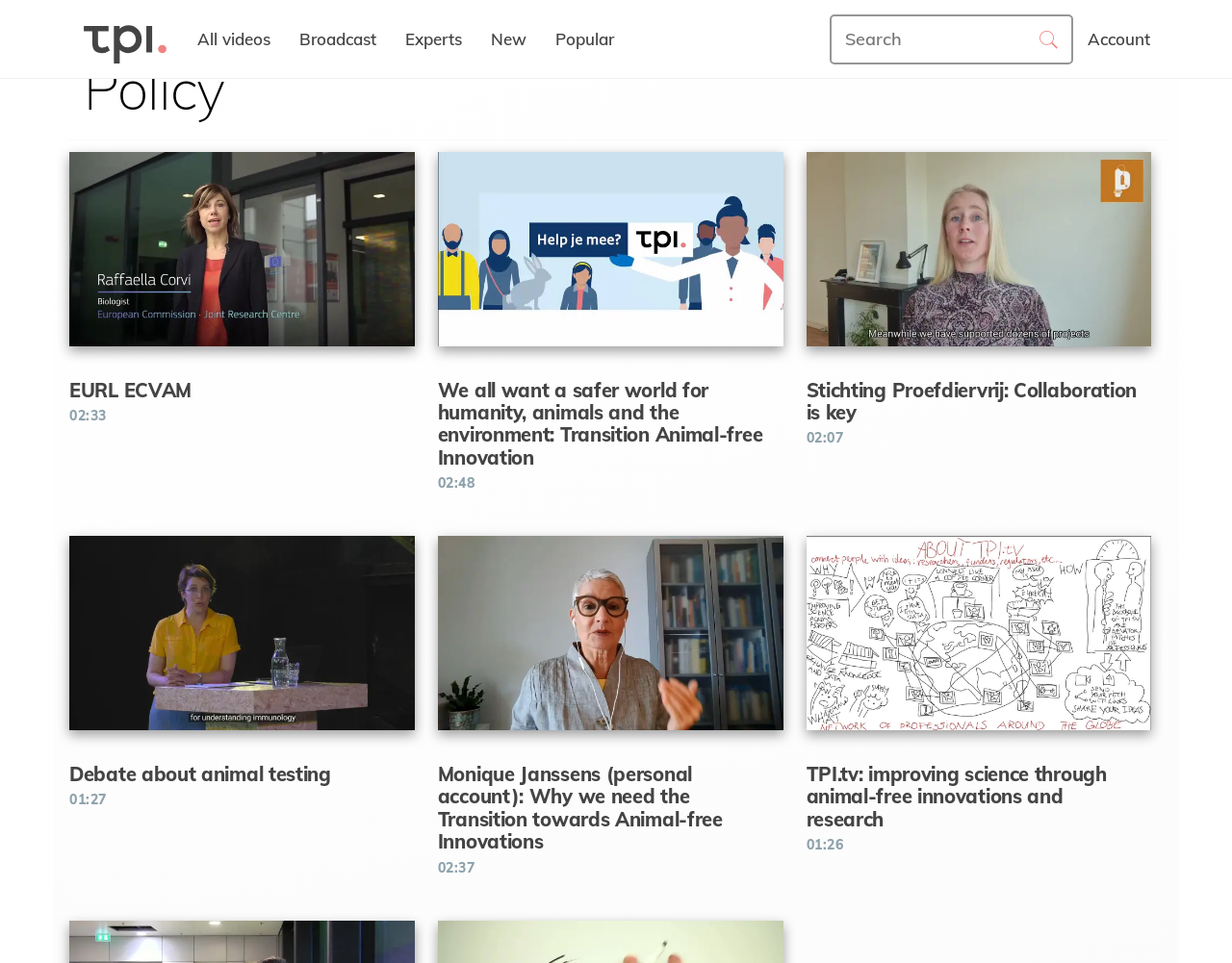Determine the bounding box coordinates of the UI element described below. Use the format (top-left x, top-left y, bottom-right x, bottom-right y) with floating point numbers between 0 and 1: EURL ECVAM 02:33

[0.047, 0.146, 0.346, 0.545]